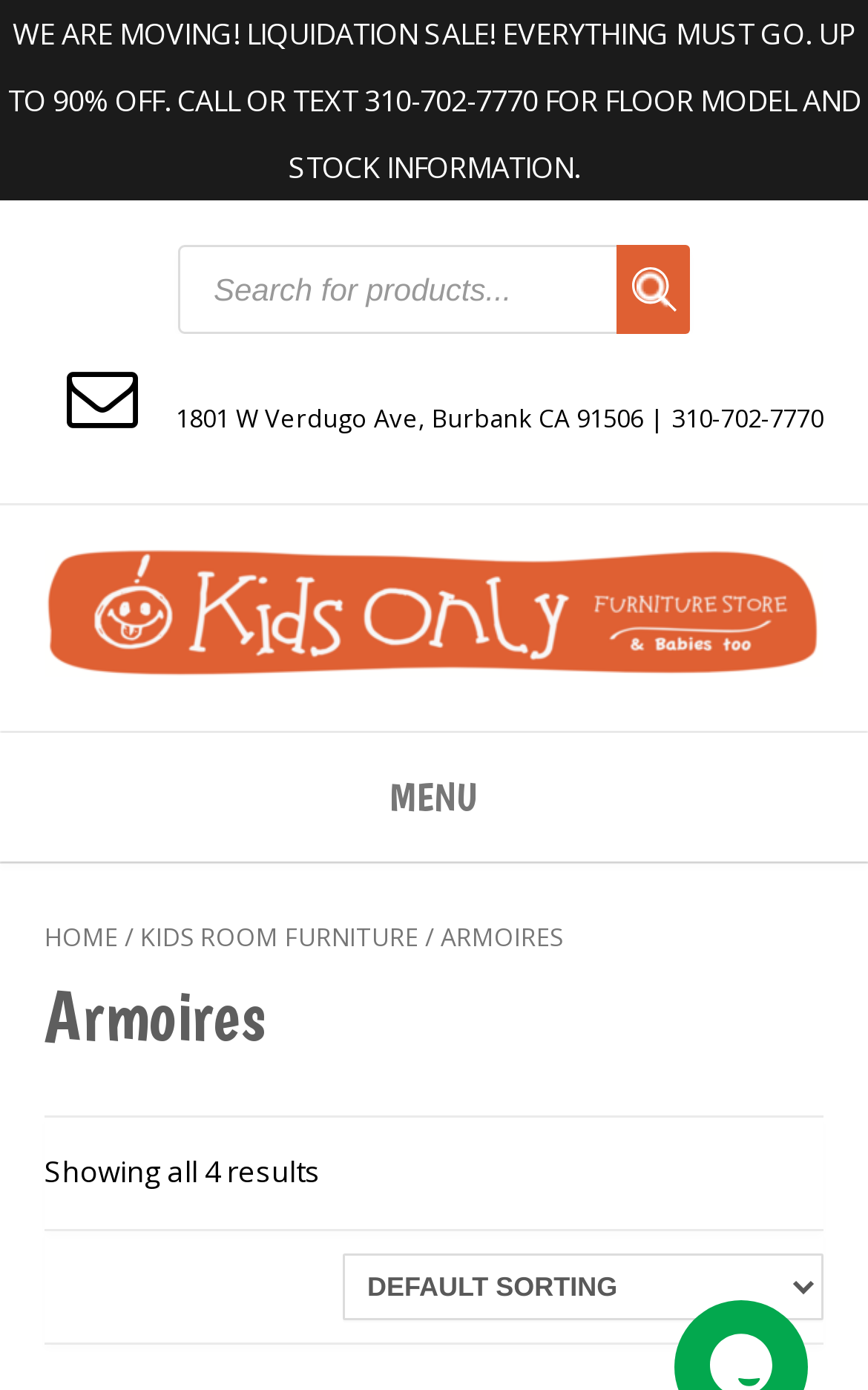Locate the bounding box coordinates of the area where you should click to accomplish the instruction: "View KIDS ROOM FURNITURE".

[0.162, 0.662, 0.482, 0.686]